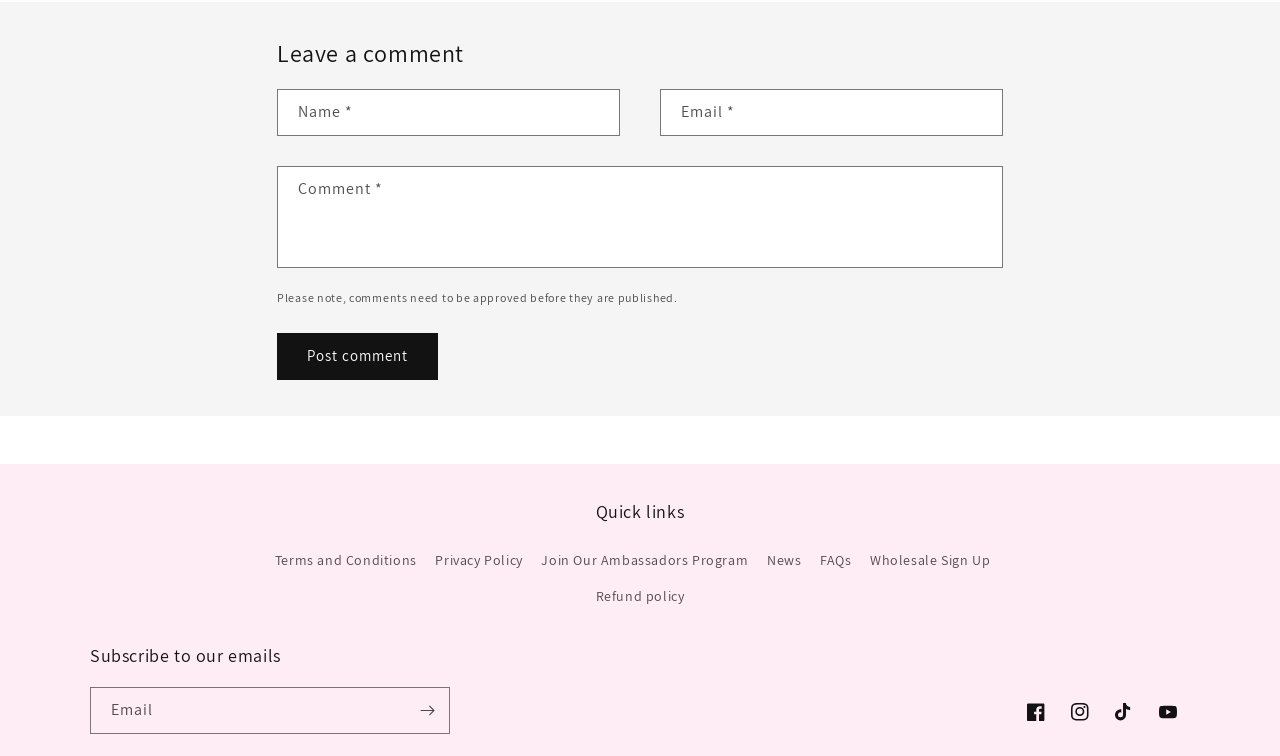Please identify the bounding box coordinates of where to click in order to follow the instruction: "Visit Fairtrade Foundation's Facebook page".

None